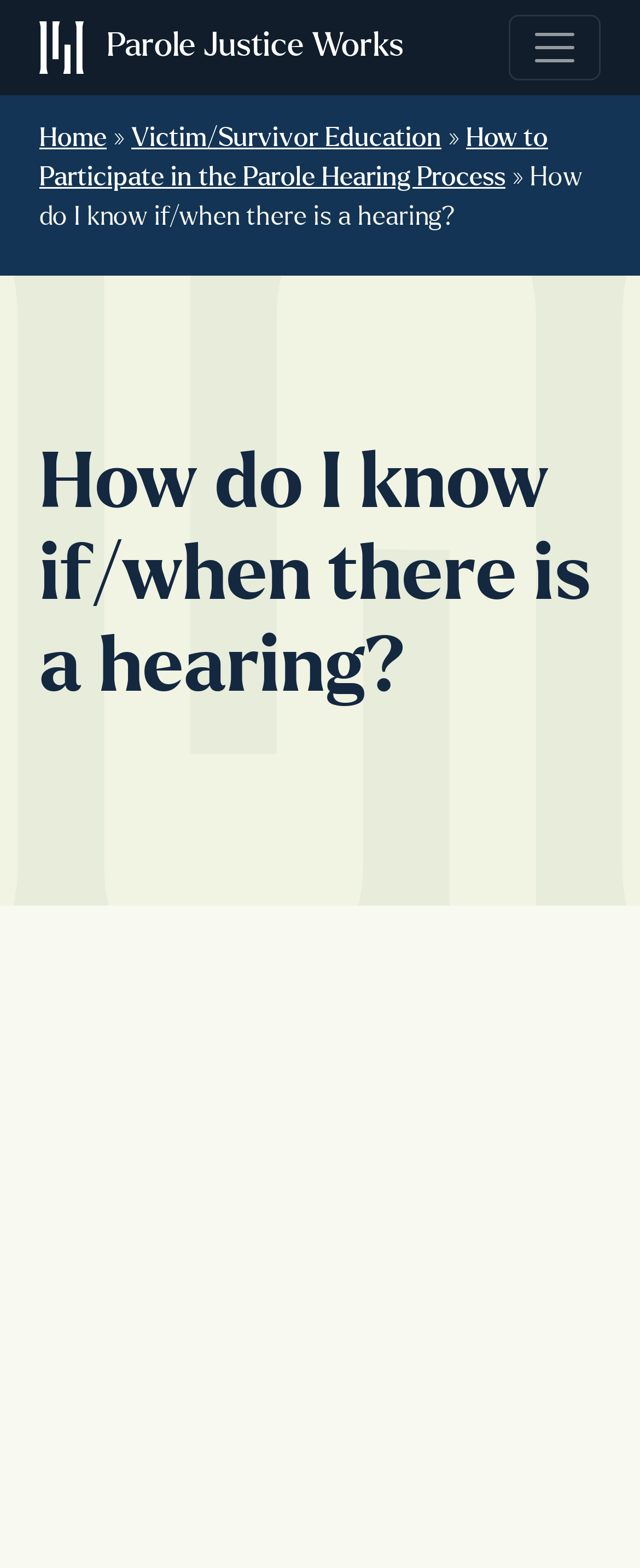Find the bounding box of the element with the following description: "Parole Justice Works". The coordinates must be four float numbers between 0 and 1, formatted as [left, top, right, bottom].

[0.062, 0.008, 0.631, 0.052]